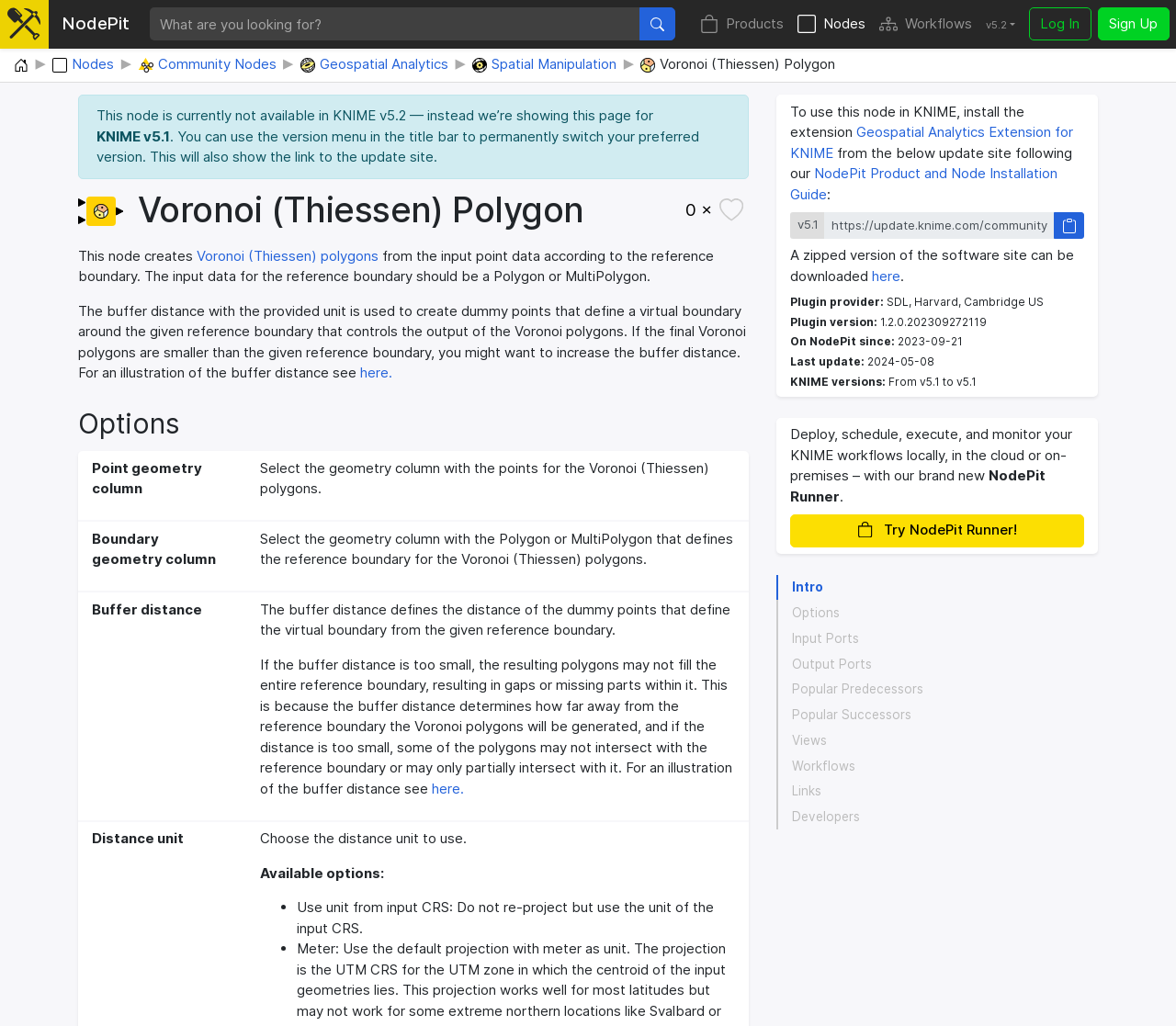Locate the UI element described as follows: "HOME". Return the bounding box coordinates as four float numbers between 0 and 1 in the order [left, top, right, bottom].

None